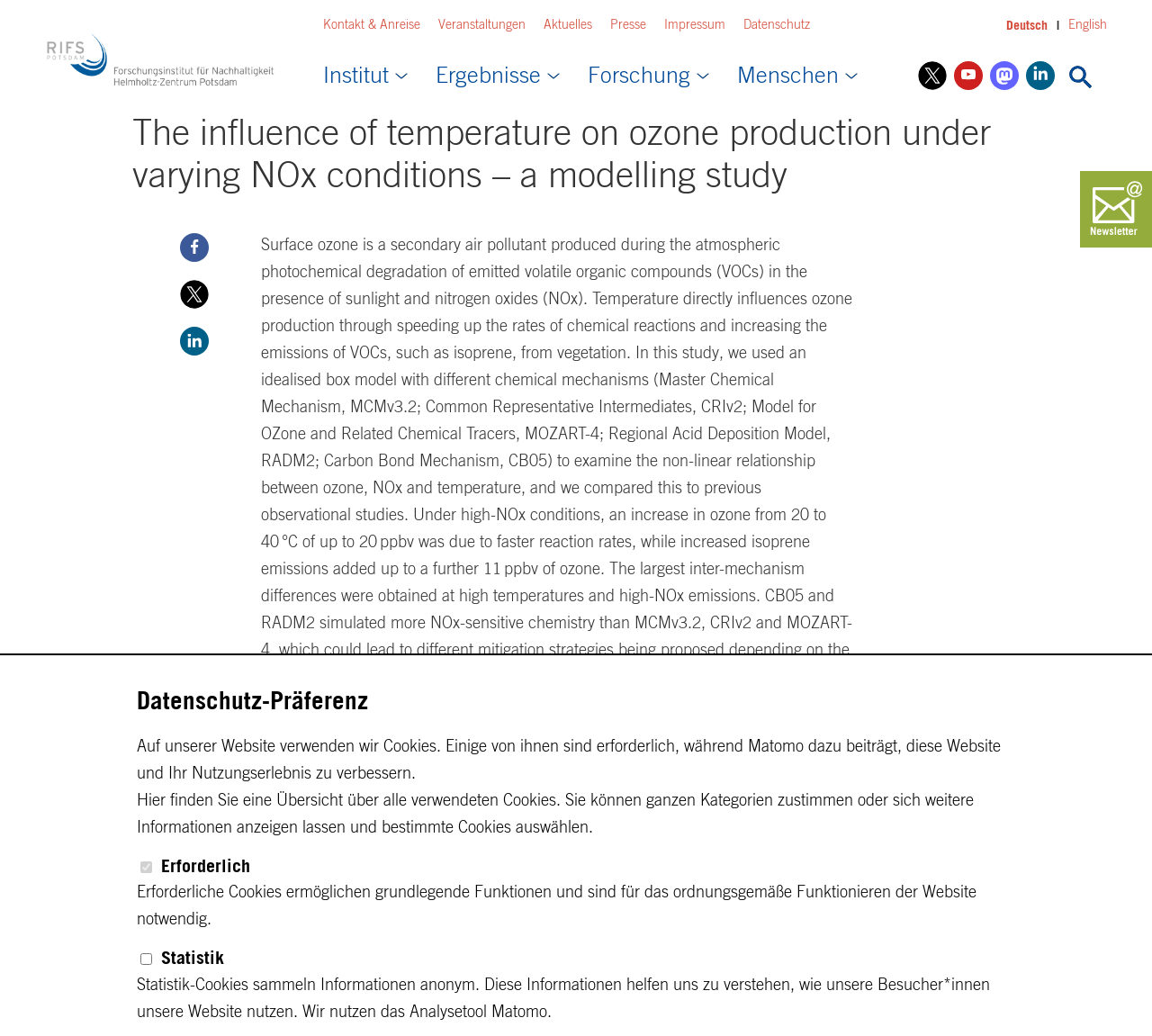Please locate the clickable area by providing the bounding box coordinates to follow this instruction: "Switch to English language".

[0.92, 0.009, 0.961, 0.041]